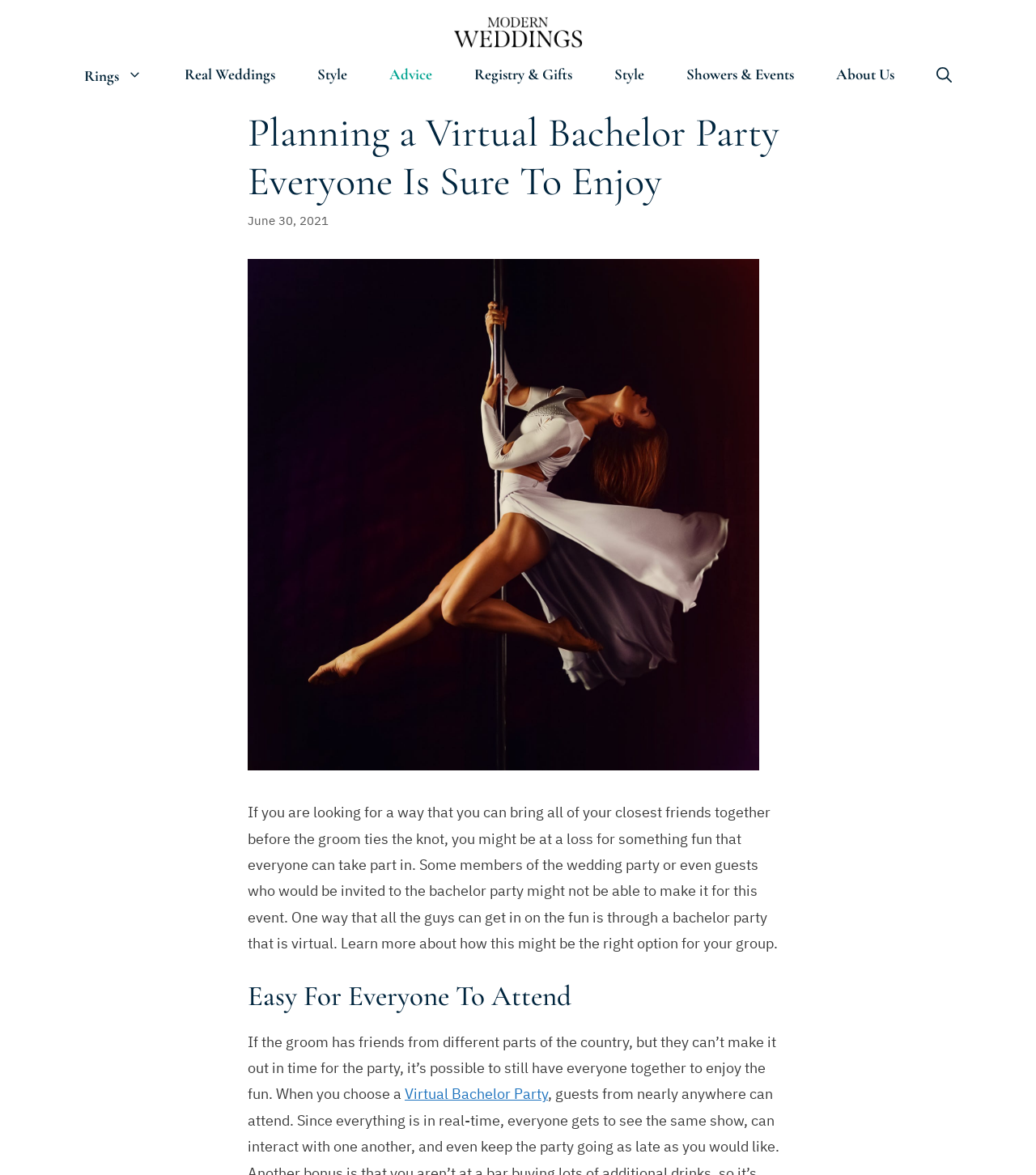Identify the bounding box coordinates of the part that should be clicked to carry out this instruction: "Read about Planning a Virtual Bachelor Party".

[0.239, 0.092, 0.761, 0.175]